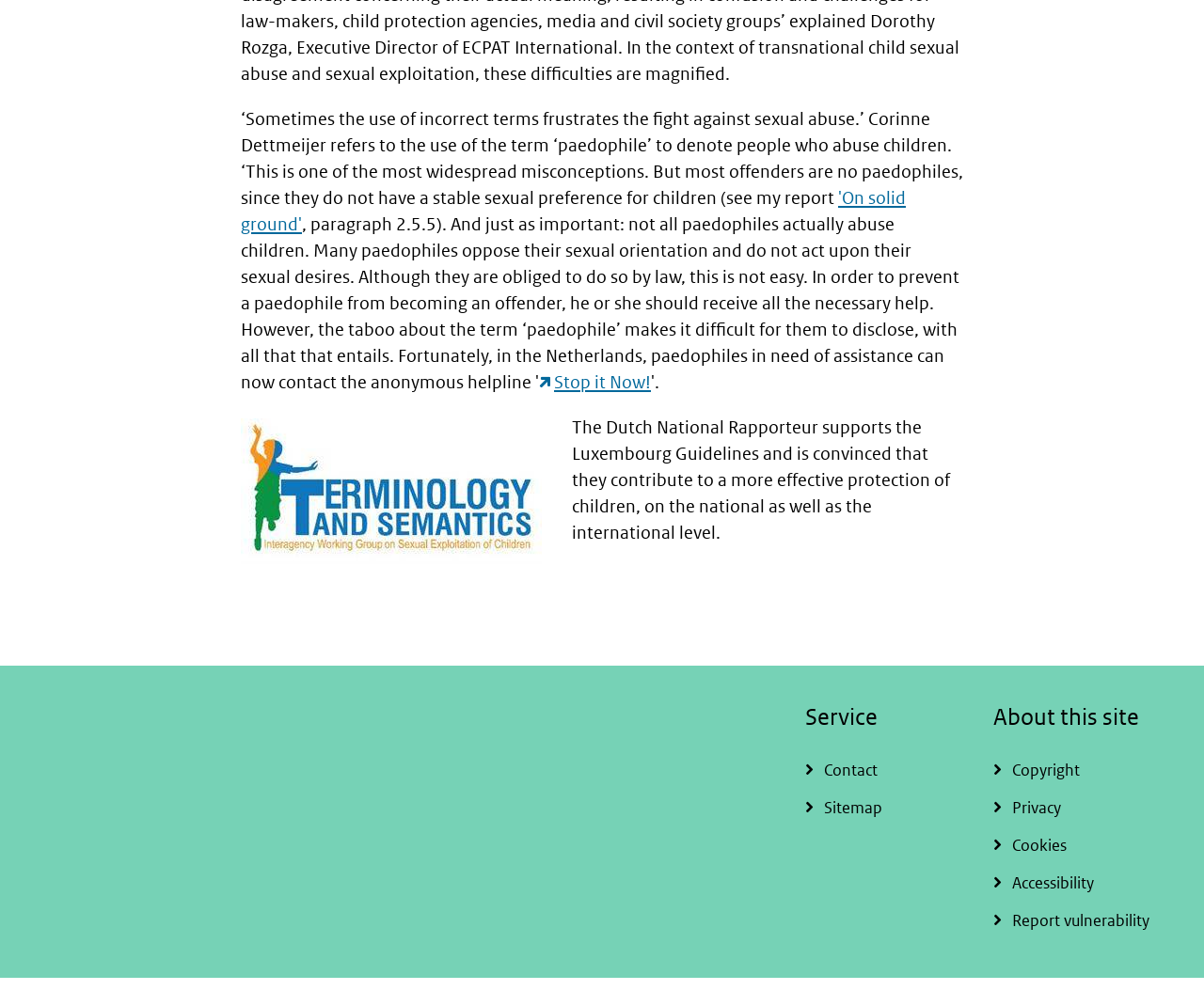Identify the bounding box coordinates of the clickable region required to complete the instruction: "Read more about 'On solid ground'". The coordinates should be given as four float numbers within the range of 0 and 1, i.e., [left, top, right, bottom].

[0.2, 0.186, 0.752, 0.234]